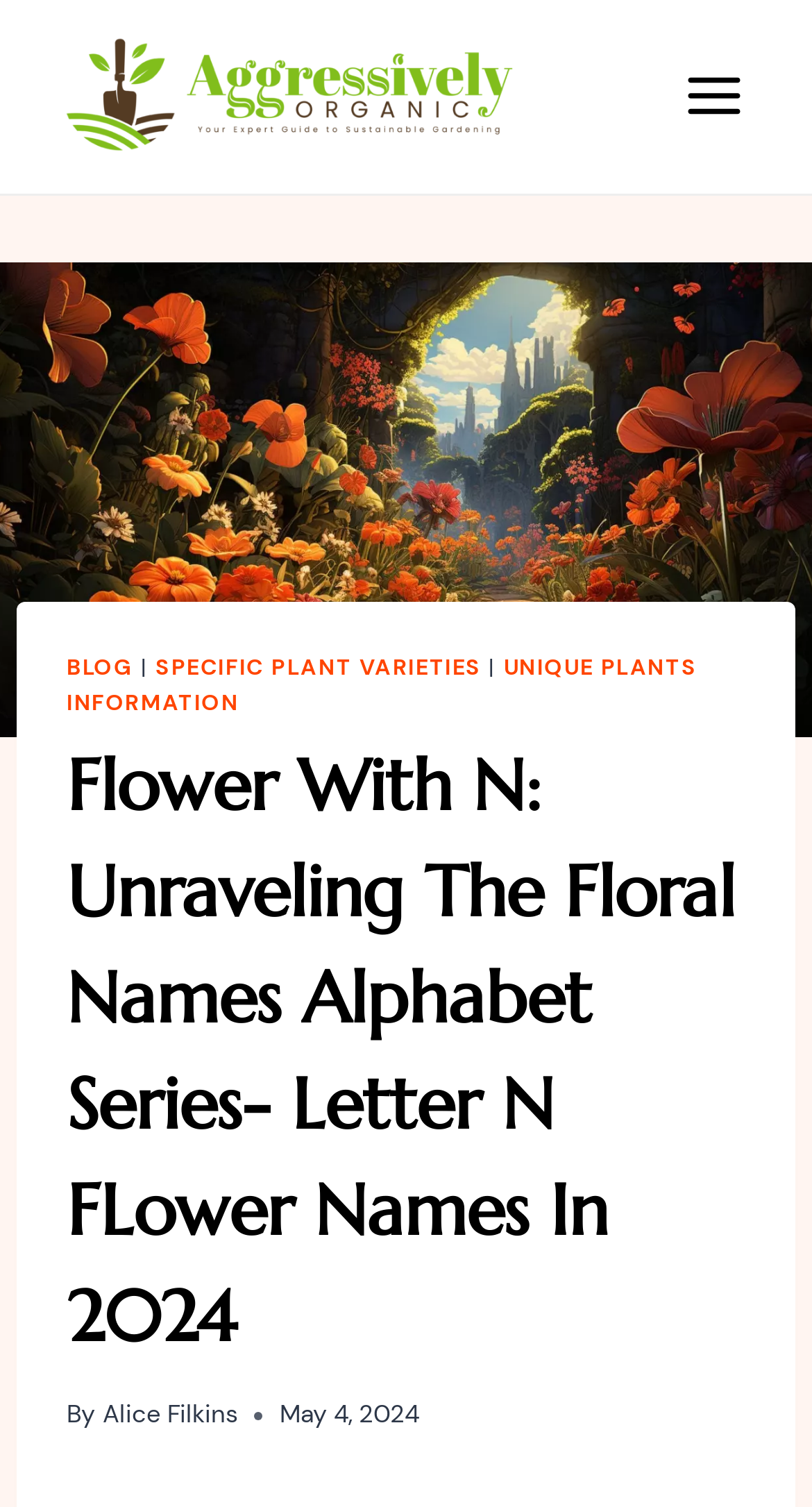When was the article published?
Look at the image and answer the question with a single word or phrase.

May 4, 2024